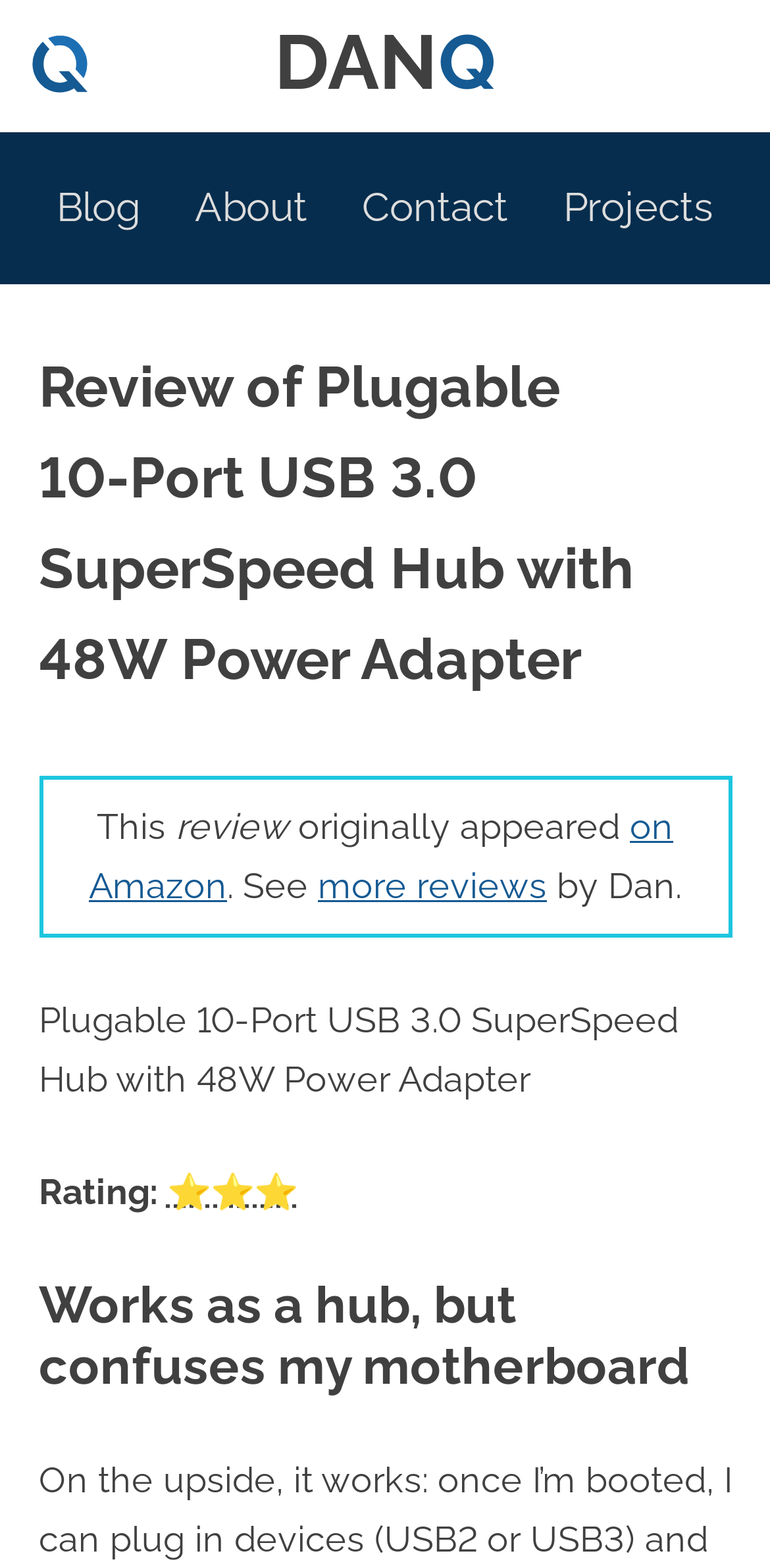Using the provided element description "About", determine the bounding box coordinates of the UI element.

[0.253, 0.107, 0.399, 0.158]